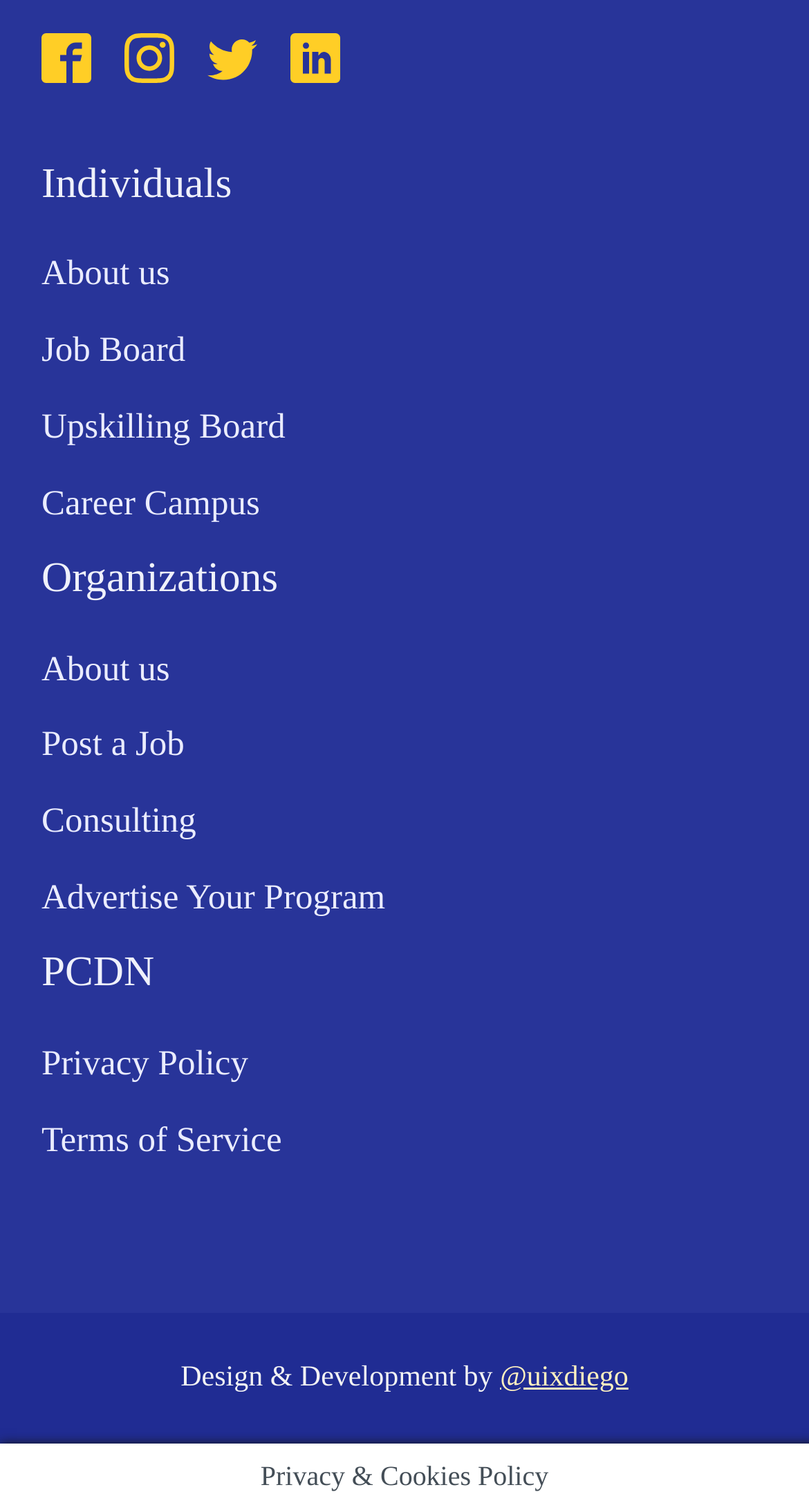Identify the bounding box coordinates for the UI element described by the following text: "Consulting". Provide the coordinates as four float numbers between 0 and 1, in the format [left, top, right, bottom].

[0.051, 0.519, 0.476, 0.57]